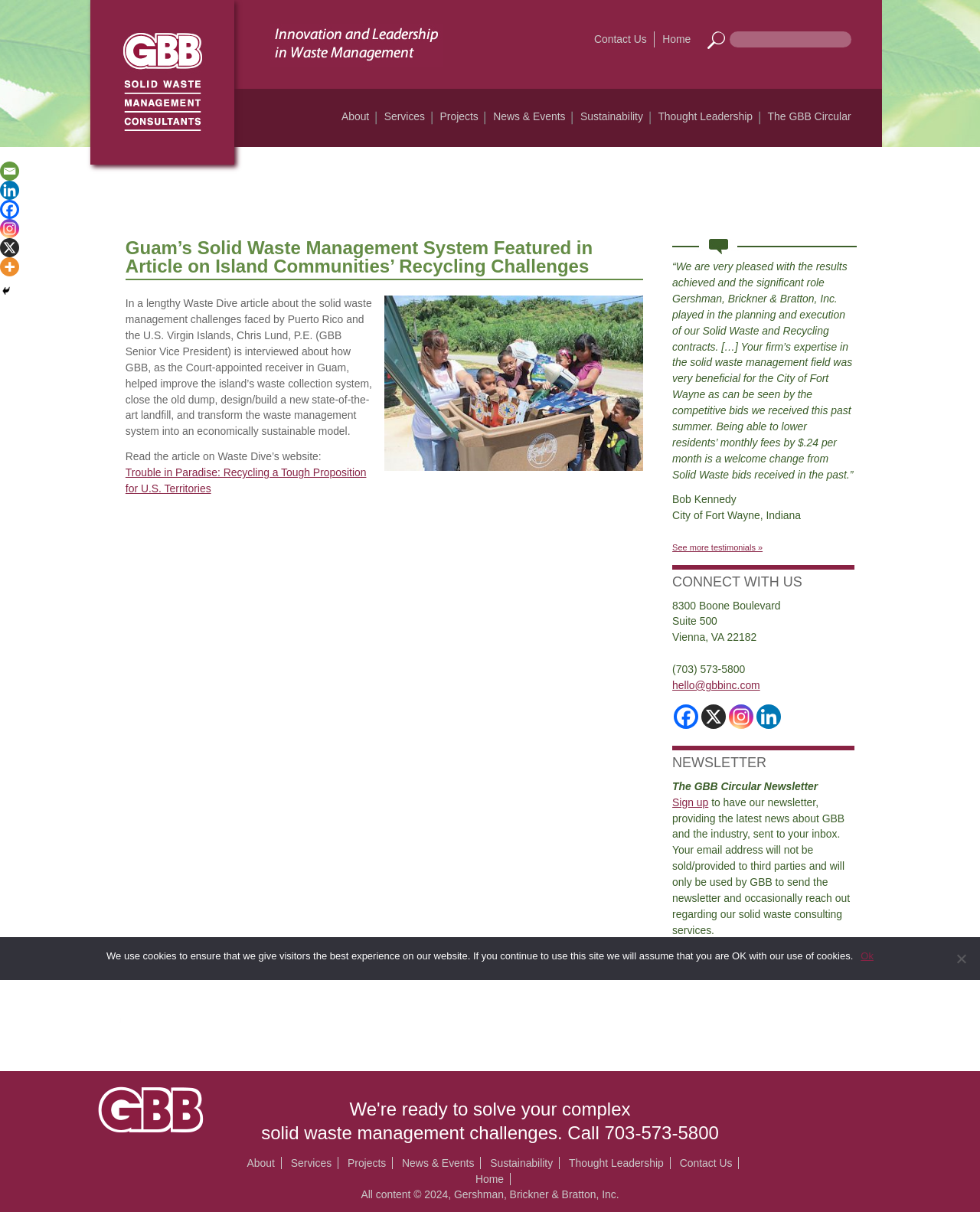Find the bounding box coordinates of the element you need to click on to perform this action: 'Read the article on Waste Dive's website'. The coordinates should be represented by four float values between 0 and 1, in the format [left, top, right, bottom].

[0.128, 0.385, 0.374, 0.408]